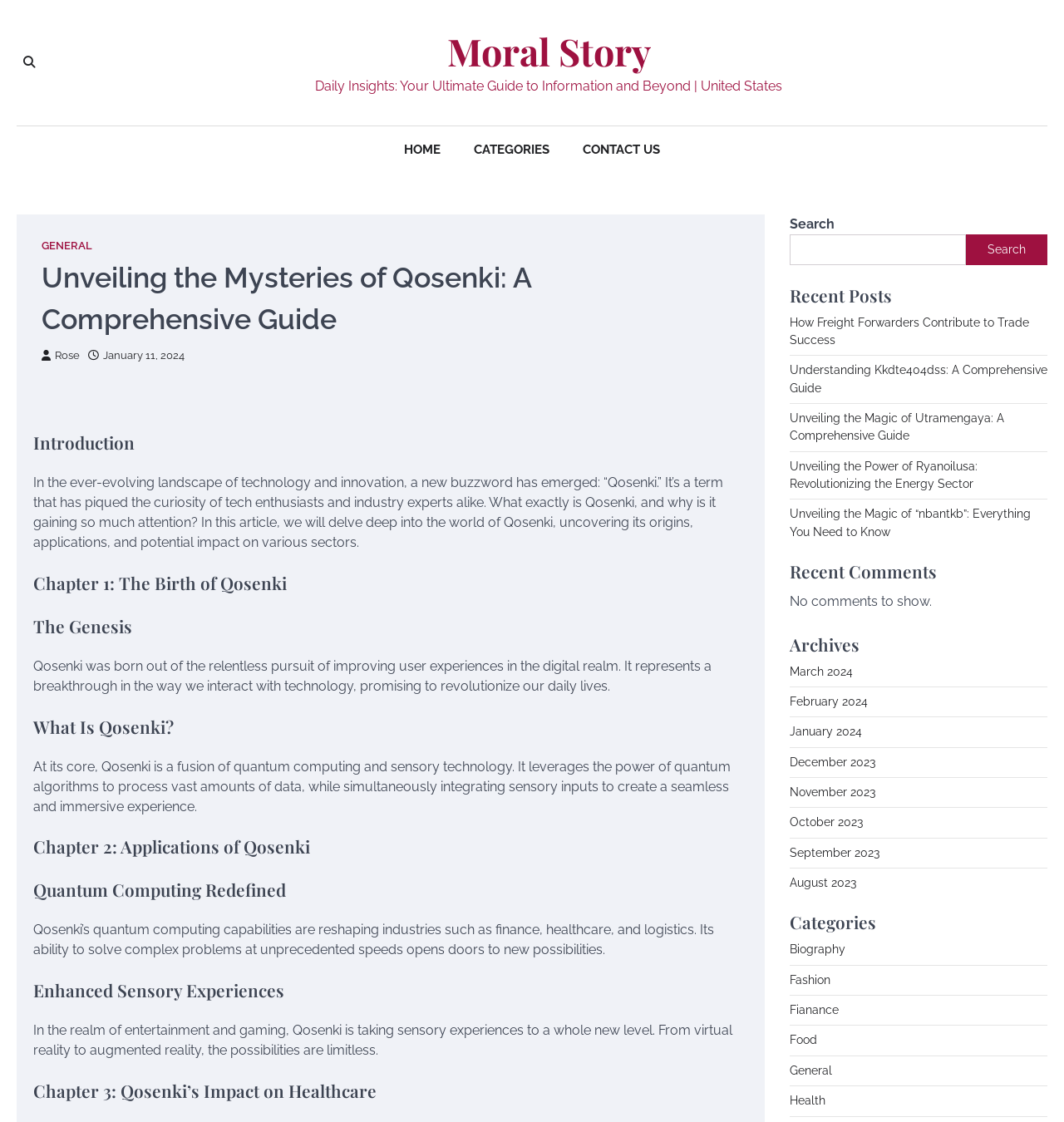Explain the webpage's design and content in an elaborate manner.

This webpage is a comprehensive guide to Qosenki, a groundbreaking technology that is transforming the way we interact with the digital world. The page is divided into several sections, with a navigation menu at the top featuring links to "HOME", "CATEGORIES", and "CONTACT US". 

Below the navigation menu, there is a header section with a title "Unveiling the Mysteries of Qosenki: A Comprehensive Guide" and a subtitle "Moral Story". The header section also includes a search bar and a "Rose" icon.

The main content of the page is divided into three chapters: "Introduction", "Chapter 1: The Birth of Qosenki", and "Chapter 2: Applications of Qosenki". Each chapter has several headings and paragraphs of text that provide an in-depth explanation of Qosenki, its origins, applications, and potential impact on various sectors.

To the right of the main content, there are several sections, including "Recent Posts", "Recent Comments", "Archives", and "Categories". The "Recent Posts" section lists several article titles, while the "Recent Comments" section indicates that there are no comments to show. The "Archives" section lists several months, and the "Categories" section lists several categories, including "Biography", "Fashion", "Finance", and "Health".

Throughout the page, there are several links and icons, including a "Search" button, a "HOME" link, and a "CONTACT US" link. The page also features a time indicator showing the date "January 11, 2024".